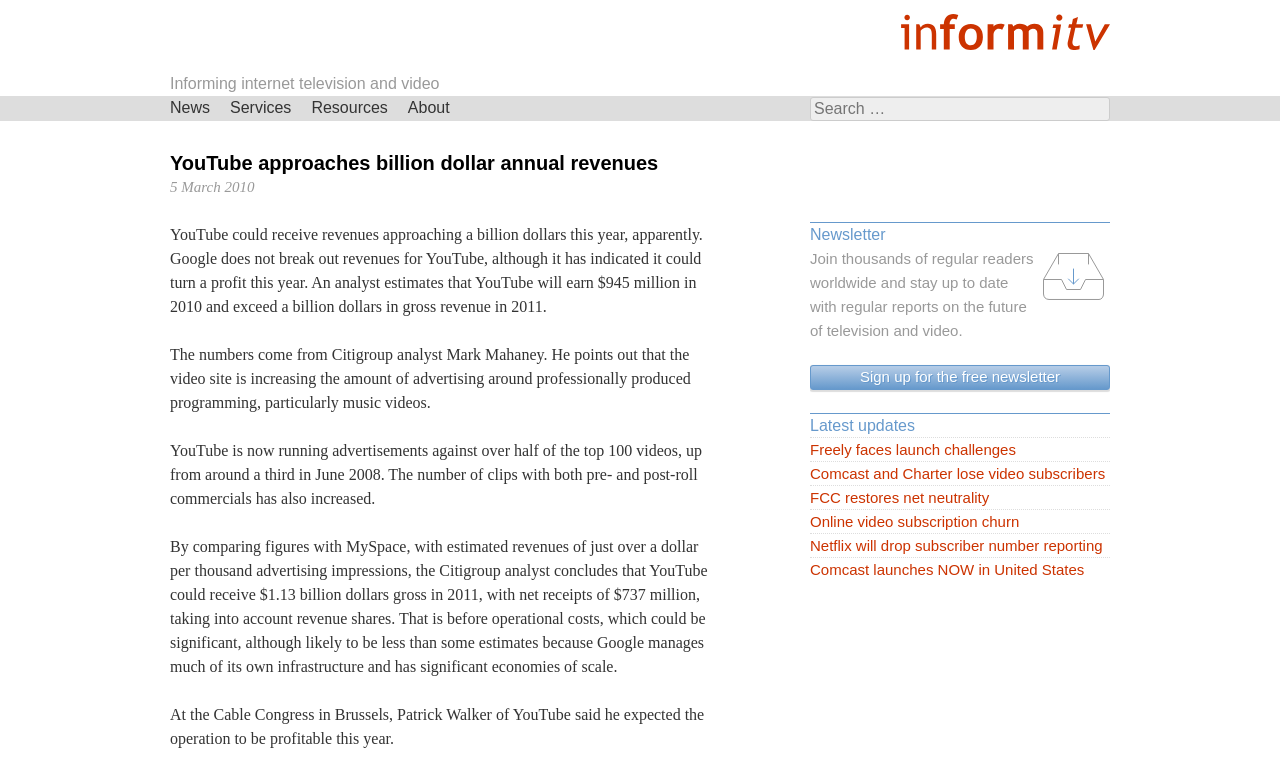Give a detailed account of the webpage.

The webpage is about informitv, a website focused on internet television and video. At the top, there is an image of the informitv logo, followed by a heading that reads "Informing internet television and video". Below the logo, there is a search bar with a label "Search for:".

To the left of the search bar, there are five links: "Skip navigation", "News", "Services", "Resources", and "About". The "About" link is followed by a header section that contains a heading "YouTube approaches billion dollar annual revenues", a time stamp "5 March 2010", and a series of paragraphs discussing YouTube's revenue estimates.

The main content of the webpage is divided into several sections. The first section discusses YouTube's revenue estimates, citing an analyst's report that the video site could earn $945 million in 2010 and exceed a billion dollars in gross revenue in 2011. The section also mentions that YouTube is increasing its advertising efforts, particularly around professionally produced programming.

Below the main content, there is a complementary section that contains a heading "Newsletter", an image of a subscribe button, and a paragraph encouraging readers to sign up for the free newsletter. There is also a link to sign up for the newsletter.

Further down, there is a section titled "Latest updates" that lists several news articles, including "Freely faces launch challenges", "Comcast and Charter lose video subscribers", and "FCC restores net neutrality", among others. Each article is represented by a link.